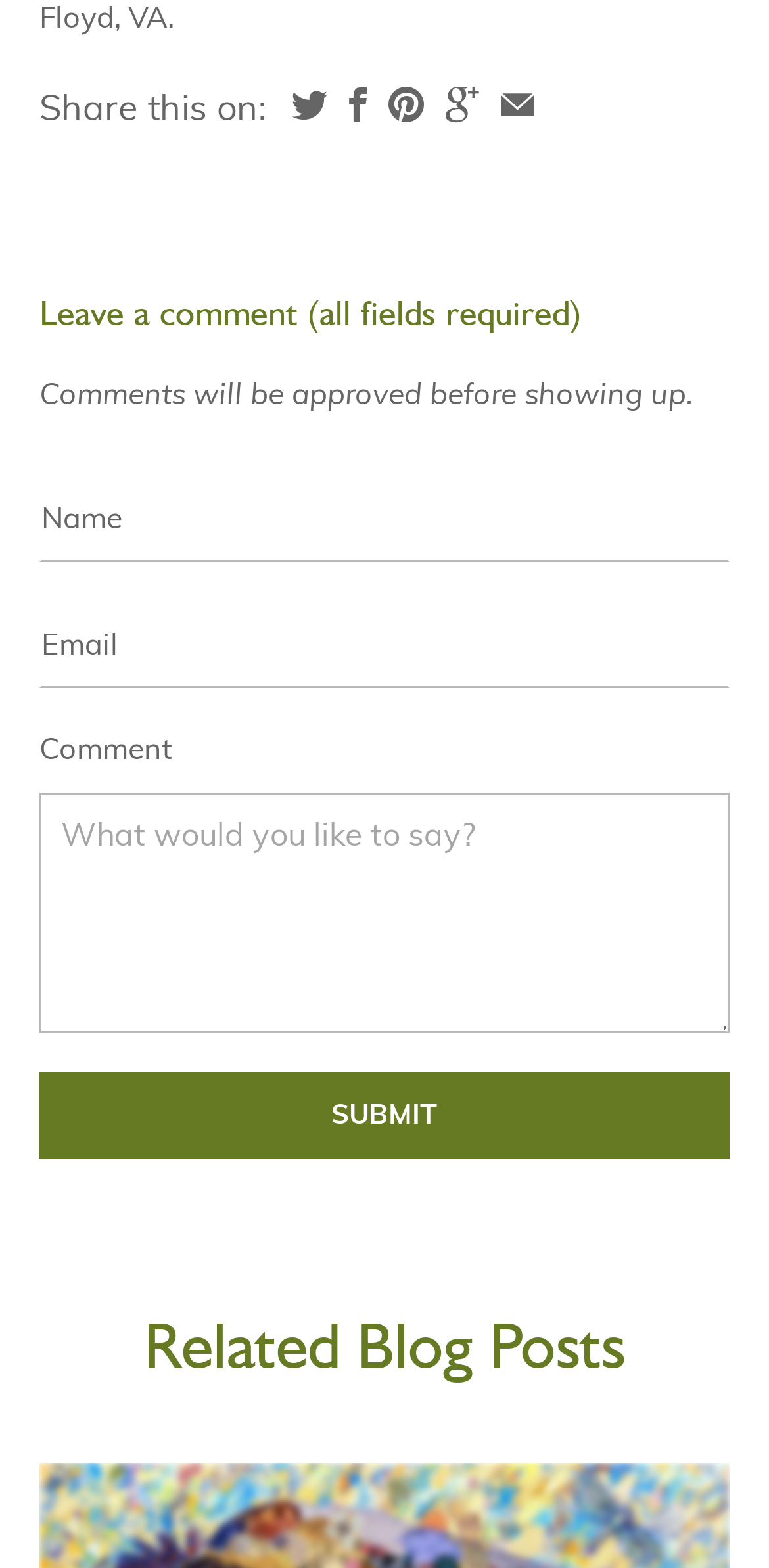Identify the bounding box coordinates for the element that needs to be clicked to fulfill this instruction: "View related blog posts". Provide the coordinates in the format of four float numbers between 0 and 1: [left, top, right, bottom].

[0.051, 0.833, 0.949, 0.883]